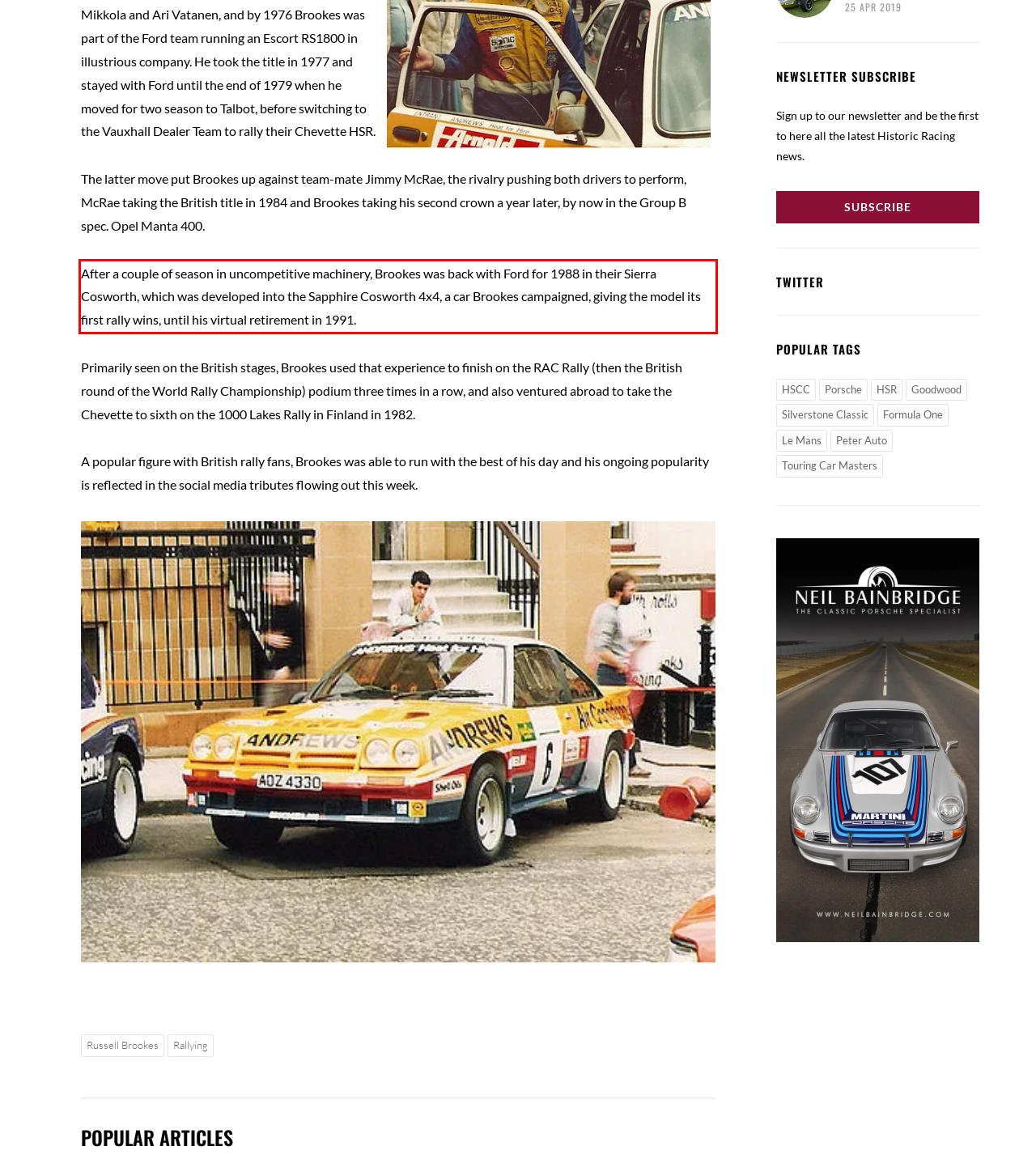Using the provided webpage screenshot, identify and read the text within the red rectangle bounding box.

After a couple of season in uncompetitive machinery, Brookes was back with Ford for 1988 in their Sierra Cosworth, which was developed into the Sapphire Cosworth 4x4, a car Brookes campaigned, giving the model its first rally wins, until his virtual retirement in 1991.